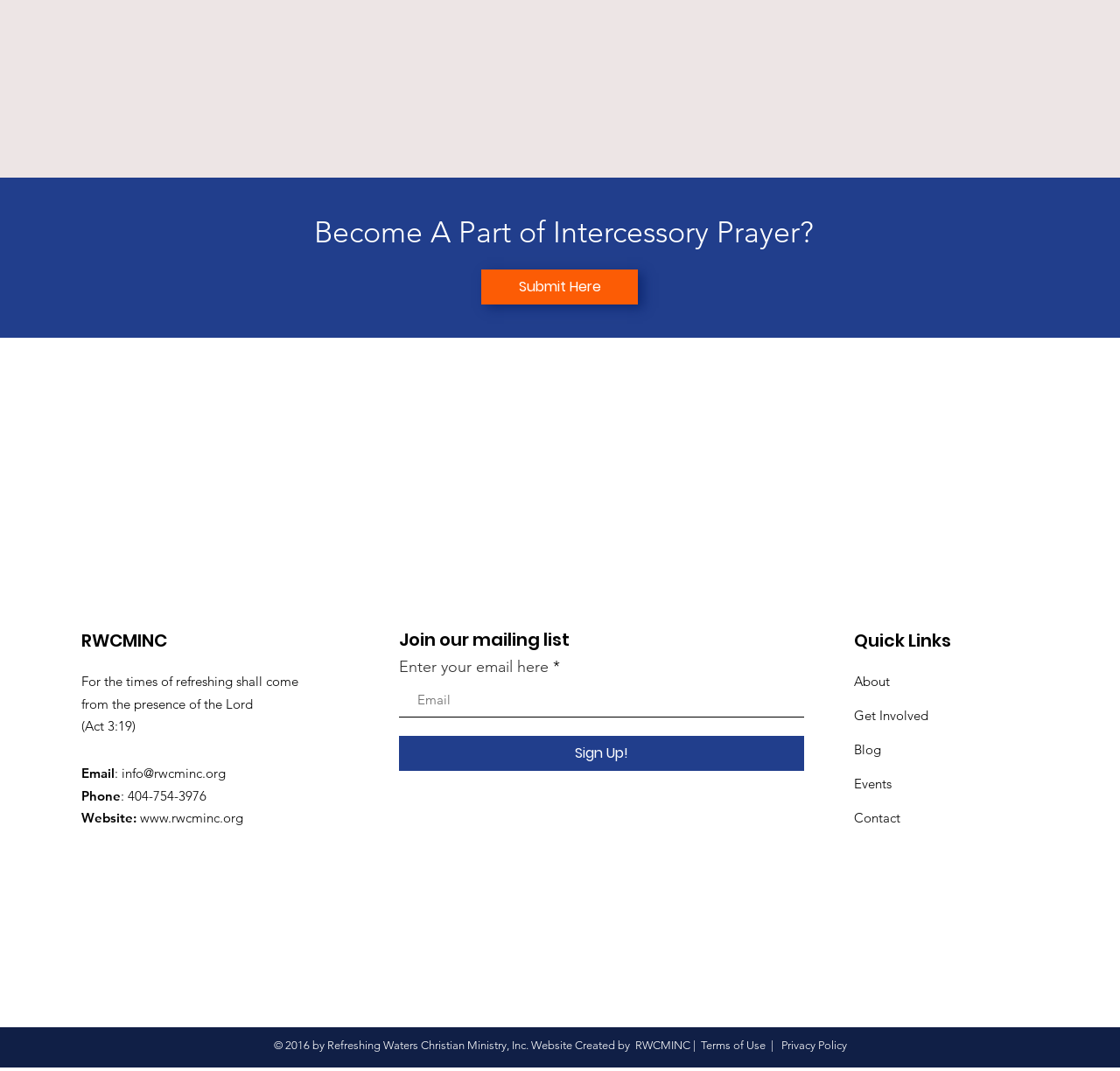Please identify the bounding box coordinates of the element on the webpage that should be clicked to follow this instruction: "Visit 'About' page". The bounding box coordinates should be given as four float numbers between 0 and 1, formatted as [left, top, right, bottom].

[0.762, 0.628, 0.795, 0.644]